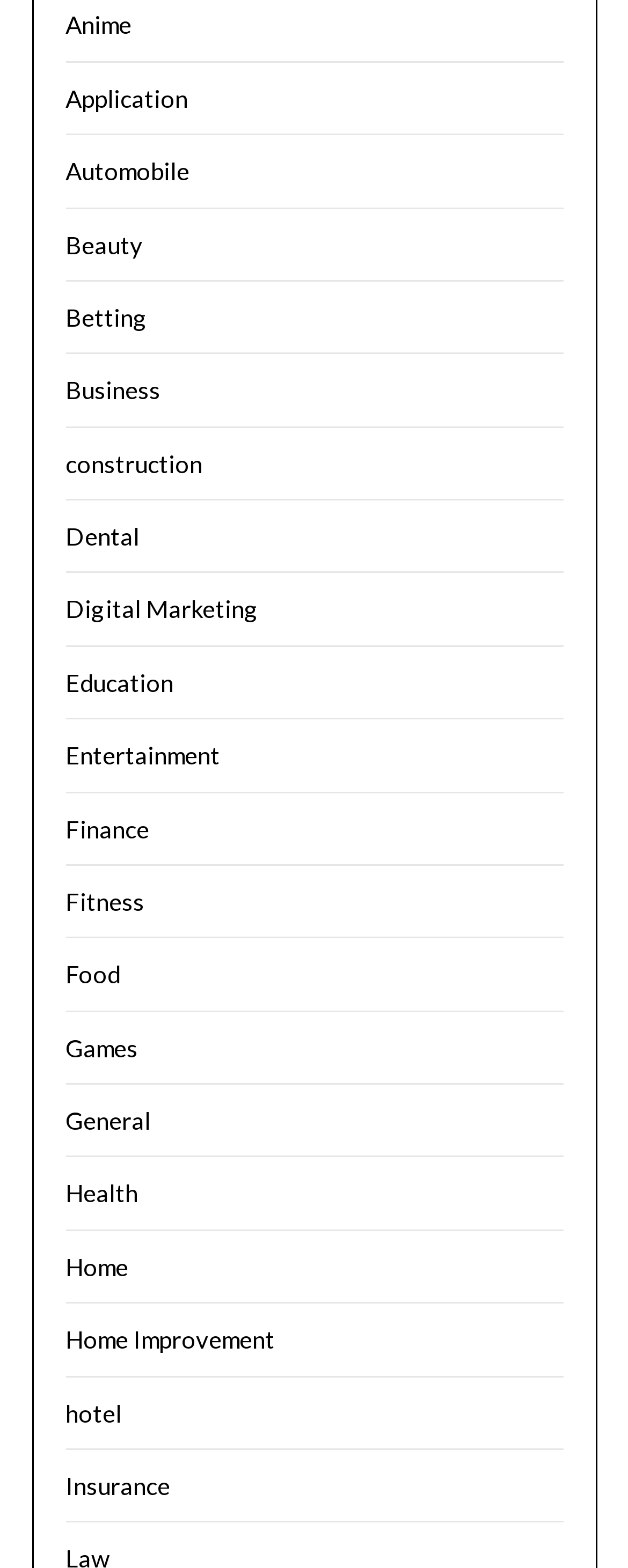Pinpoint the bounding box coordinates of the clickable element needed to complete the instruction: "Check out Insurance". The coordinates should be provided as four float numbers between 0 and 1: [left, top, right, bottom].

[0.104, 0.938, 0.271, 0.957]